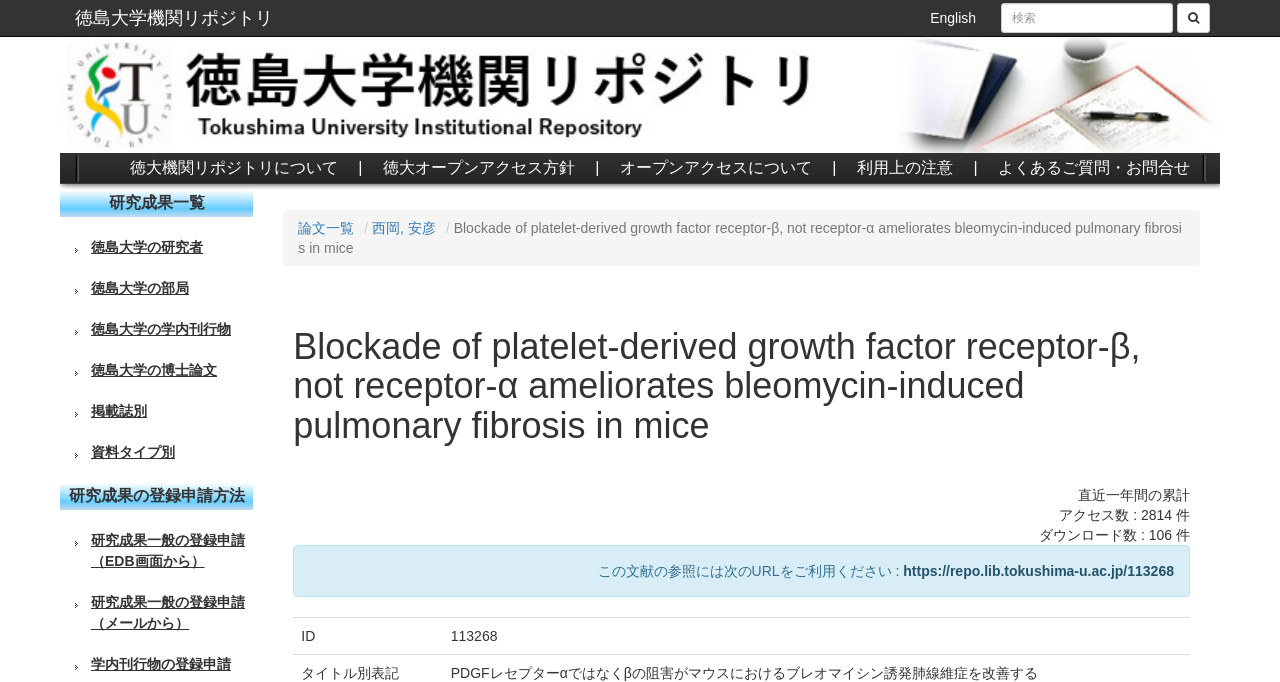Create an in-depth description of the webpage, covering main sections.

This webpage appears to be a research paper repository from Tokushima University. At the top, there is a search bar with a magnifying glass icon on the right side, allowing users to search for specific papers. Below the search bar, there are several links, including "English" and "徳島大学機関リポジトリ" (Tokushima University Repository).

On the left side of the page, there is a menu with various links, including "徳大機関リポジトリについて" (About Tokushima University Repository), "徳大オープンアクセス方針" (Tokushima University Open Access Policy), and "よくあるご質問・お問合せ" (Frequently Asked Questions).

In the main content area, there is a heading that reads "Blockade of platelet-derived growth factor receptor-β, not receptor-α ameliorates bleomycin-induced pulmonary fibrosis in mice" with the author's name "西岡, 安彦" (Nishioka, Yasuhiko) below it. The paper's title is also displayed in a larger font size.

Below the paper's title, there are several links to related research papers, including "研究成果一覧" (Research Output List) and "論文一覧" (Paper List). There is also a section that displays the paper's access count and download count, with the numbers "2814" and "106" respectively.

Further down, there is a section that provides a URL for citing the paper, along with a table that displays the paper's ID and other metadata.